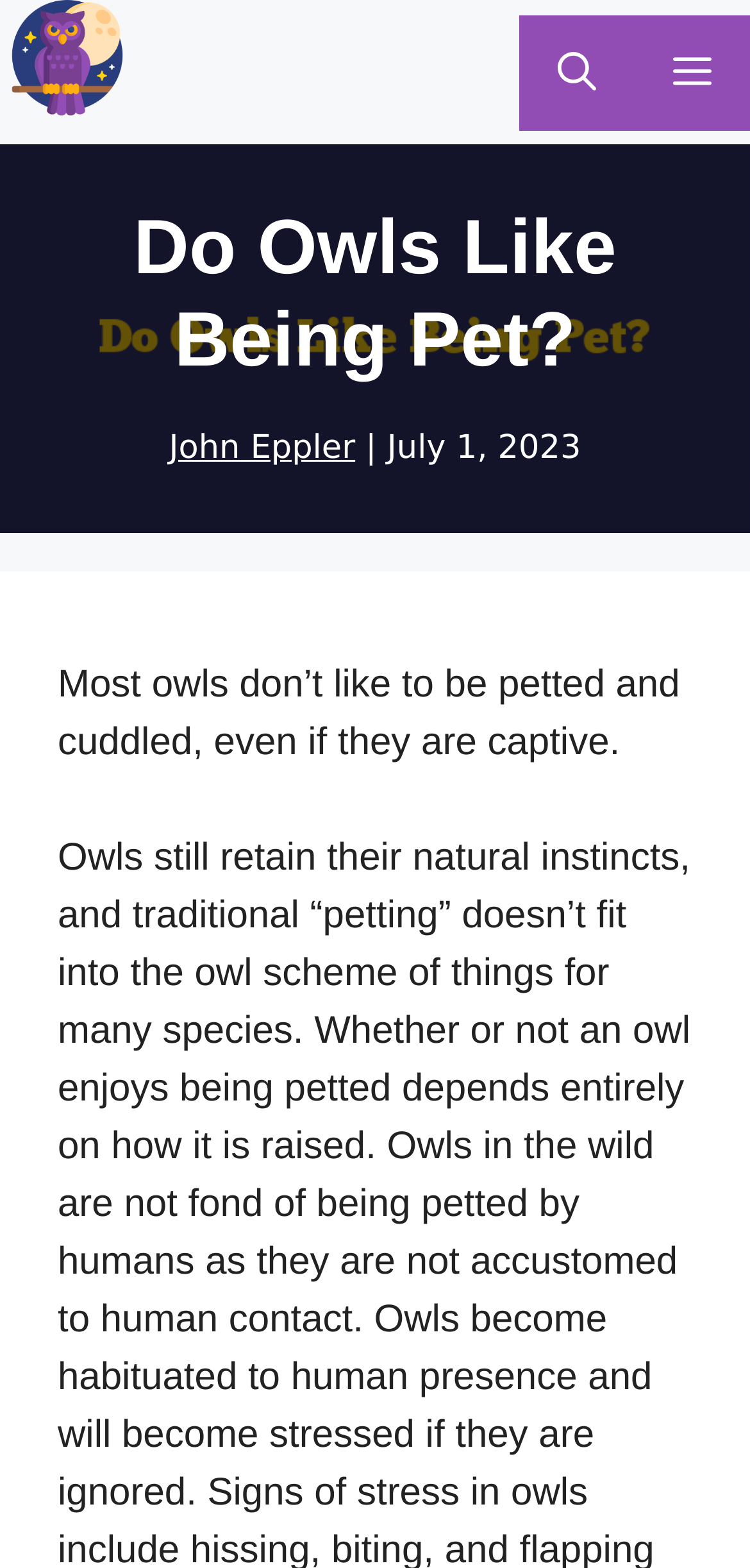Determine the bounding box for the UI element that matches this description: "aria-label="Open Search Bar"".

[0.692, 0.009, 0.846, 0.083]